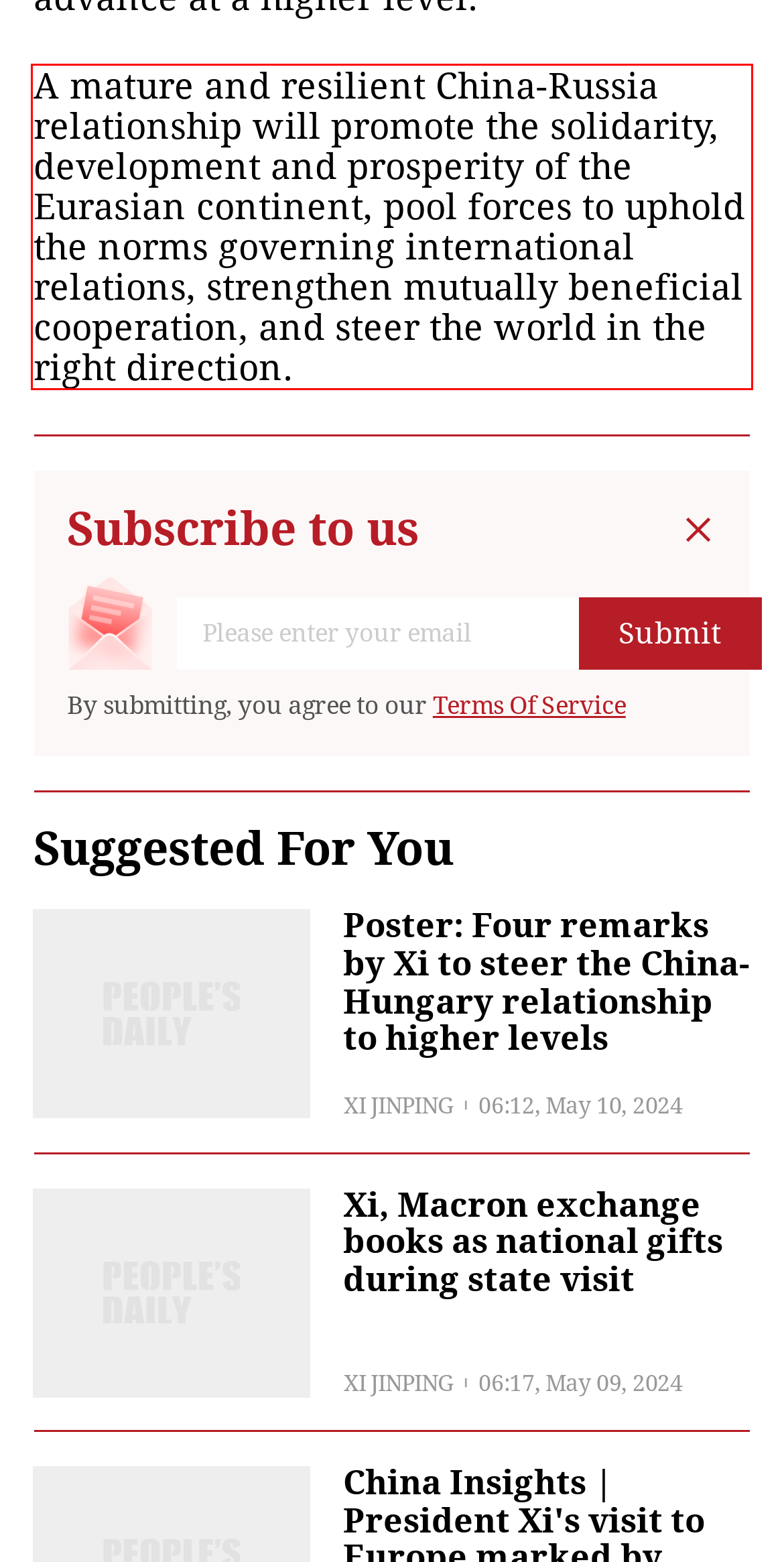Identify the red bounding box in the webpage screenshot and perform OCR to generate the text content enclosed.

A mature and resilient China-Russia relationship will promote the solidarity, development and prosperity of the Eurasian continent, pool forces to uphold the norms governing international relations, strengthen mutually beneficial cooperation, and steer the world in the right direction.